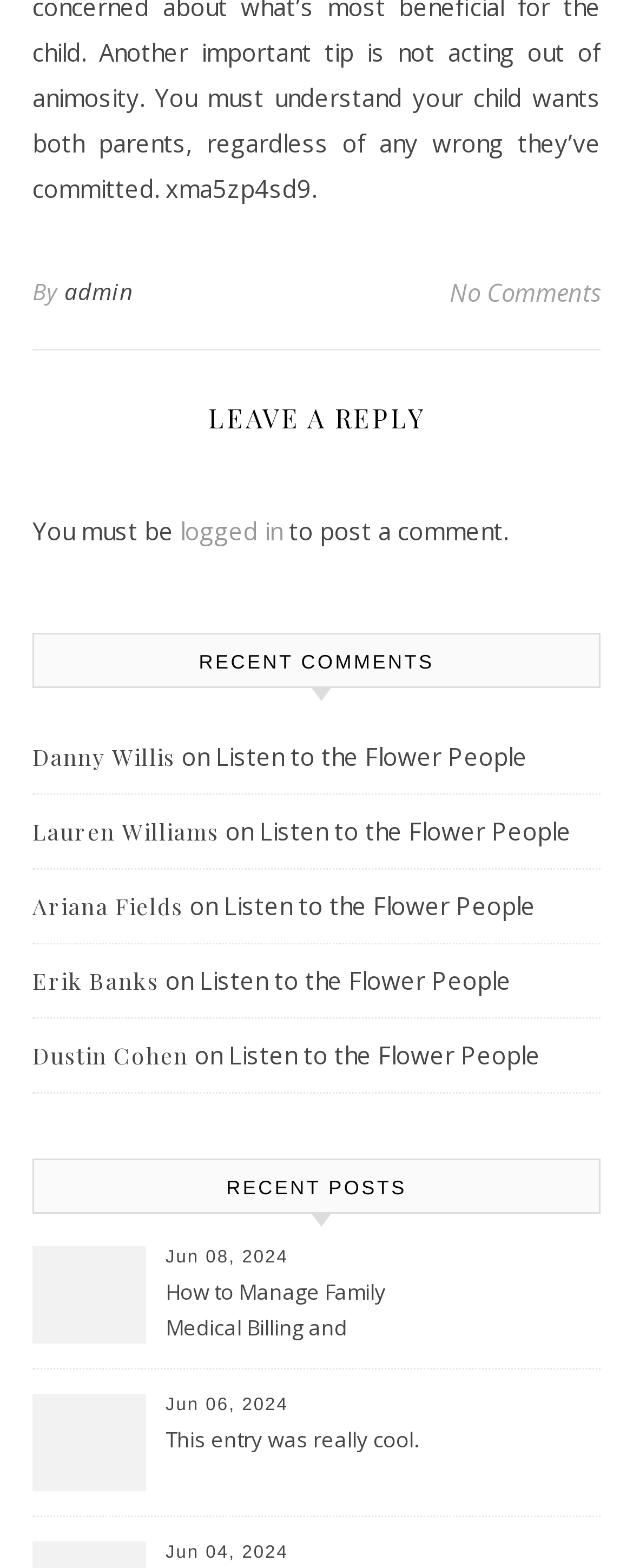Determine the bounding box coordinates of the element that should be clicked to execute the following command: "check the 'RECENT COMMENTS' section".

[0.301, 0.404, 0.699, 0.437]